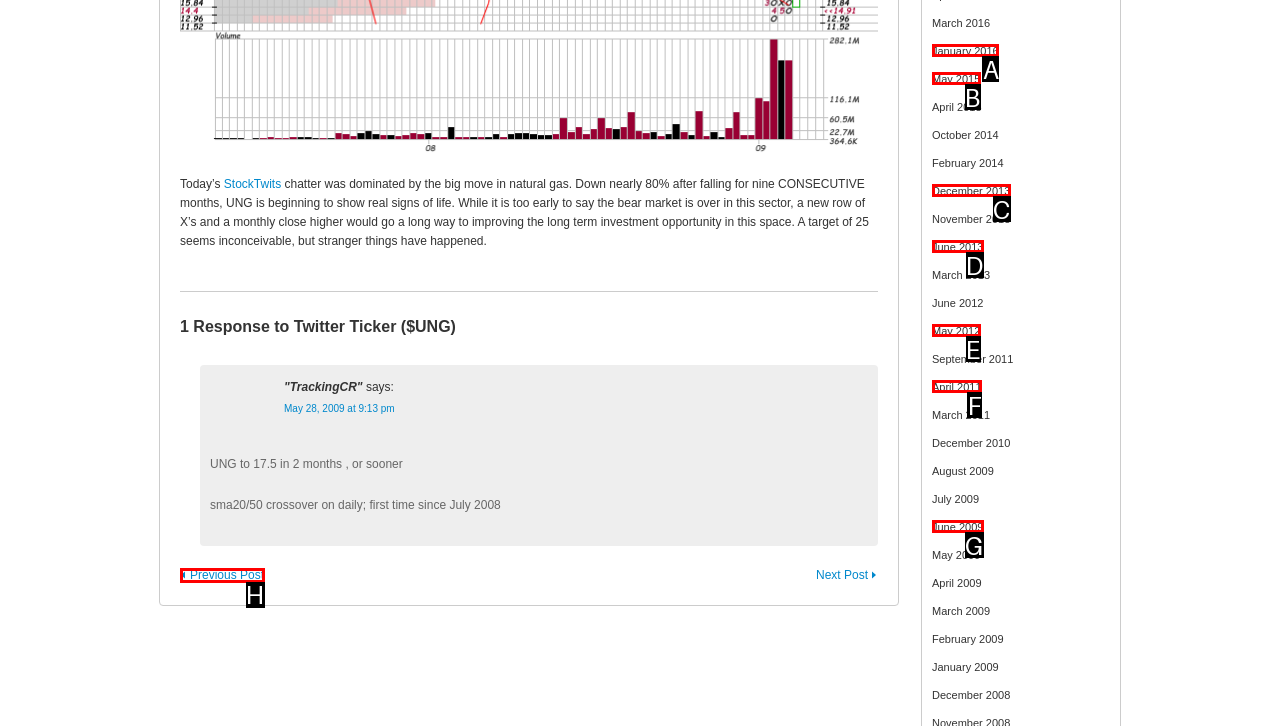Identify the UI element that best fits the description: Previous Post
Respond with the letter representing the correct option.

H